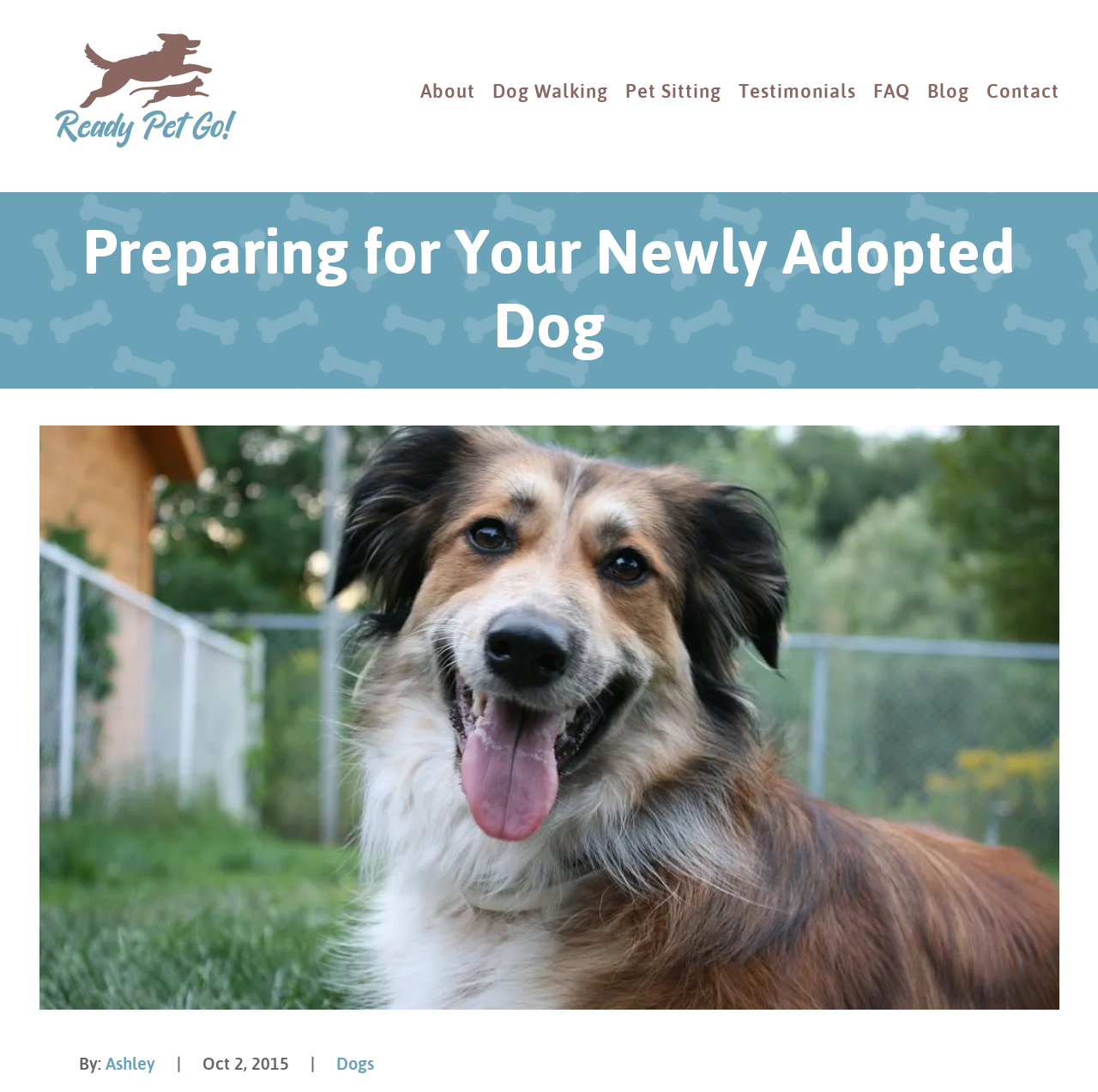Please indicate the bounding box coordinates for the clickable area to complete the following task: "visit the 'Dog Walking' page". The coordinates should be specified as four float numbers between 0 and 1, i.e., [left, top, right, bottom].

[0.448, 0.072, 0.554, 0.094]